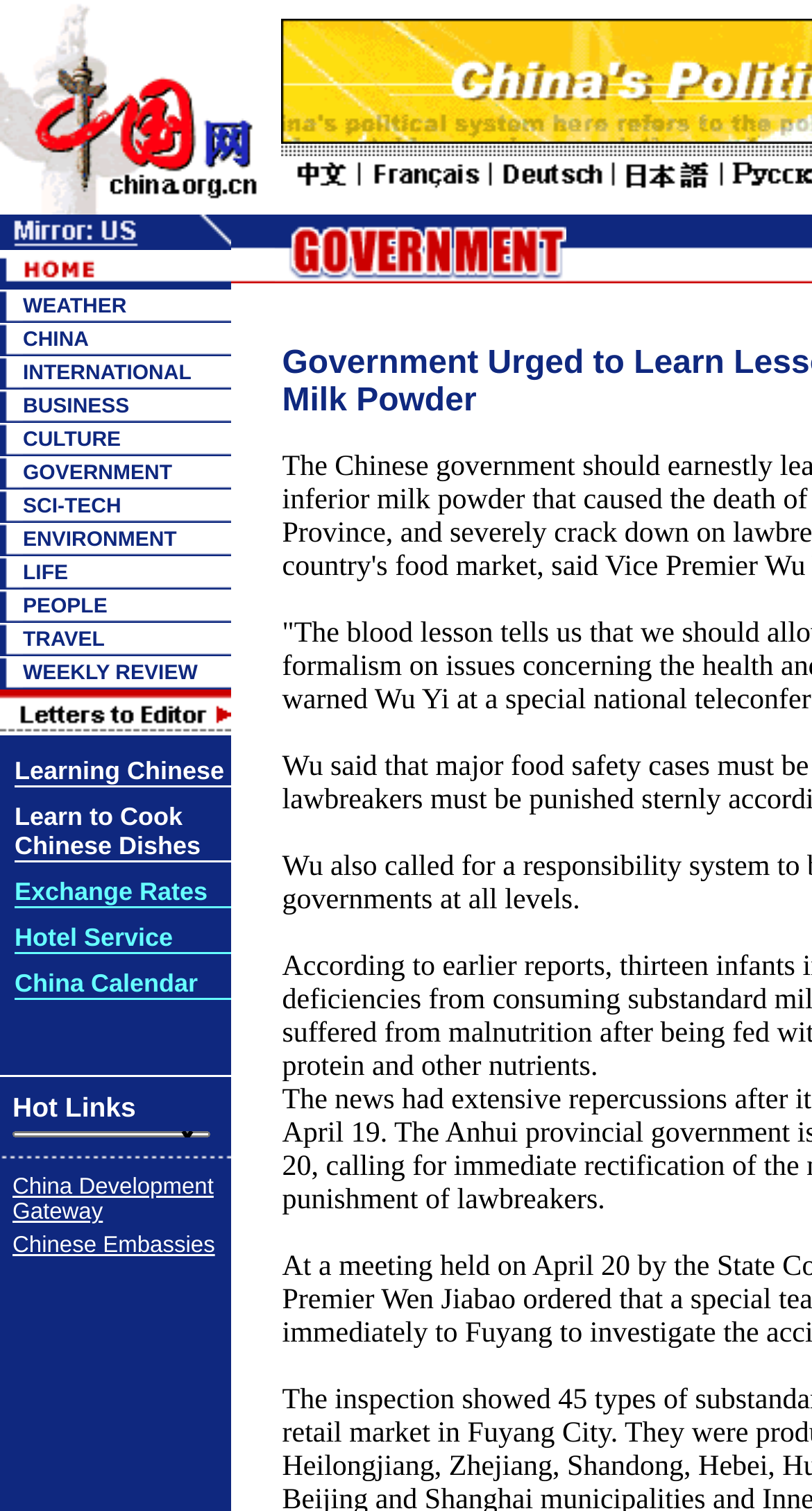Identify the bounding box coordinates for the UI element mentioned here: "Exchange Rates". Provide the coordinates as four float values between 0 and 1, i.e., [left, top, right, bottom].

[0.018, 0.58, 0.256, 0.6]